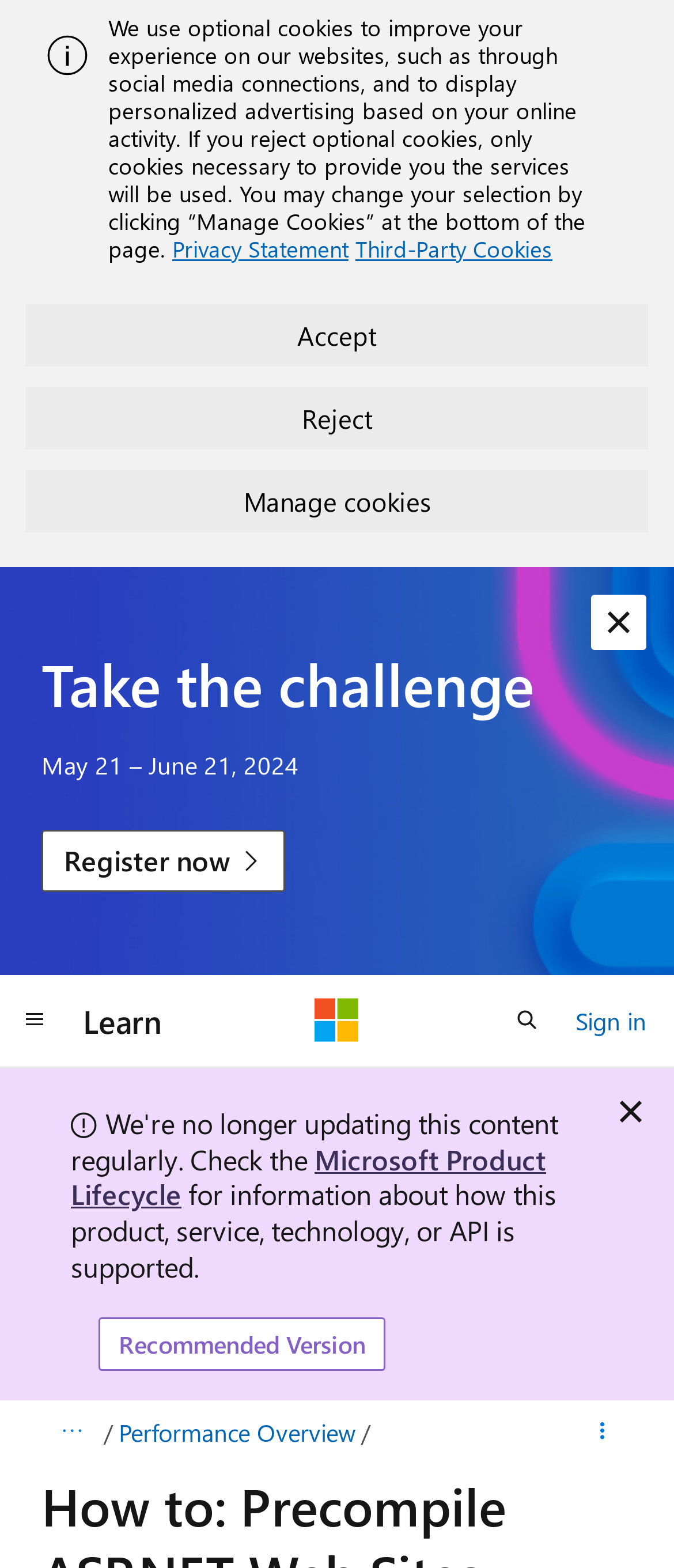Extract the main title from the webpage and generate its text.

How to: Precompile ASP.NET Web Sites